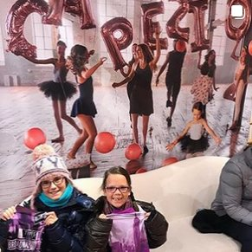What is the atmosphere of the dance studio?
Provide a one-word or short-phrase answer based on the image.

Lively